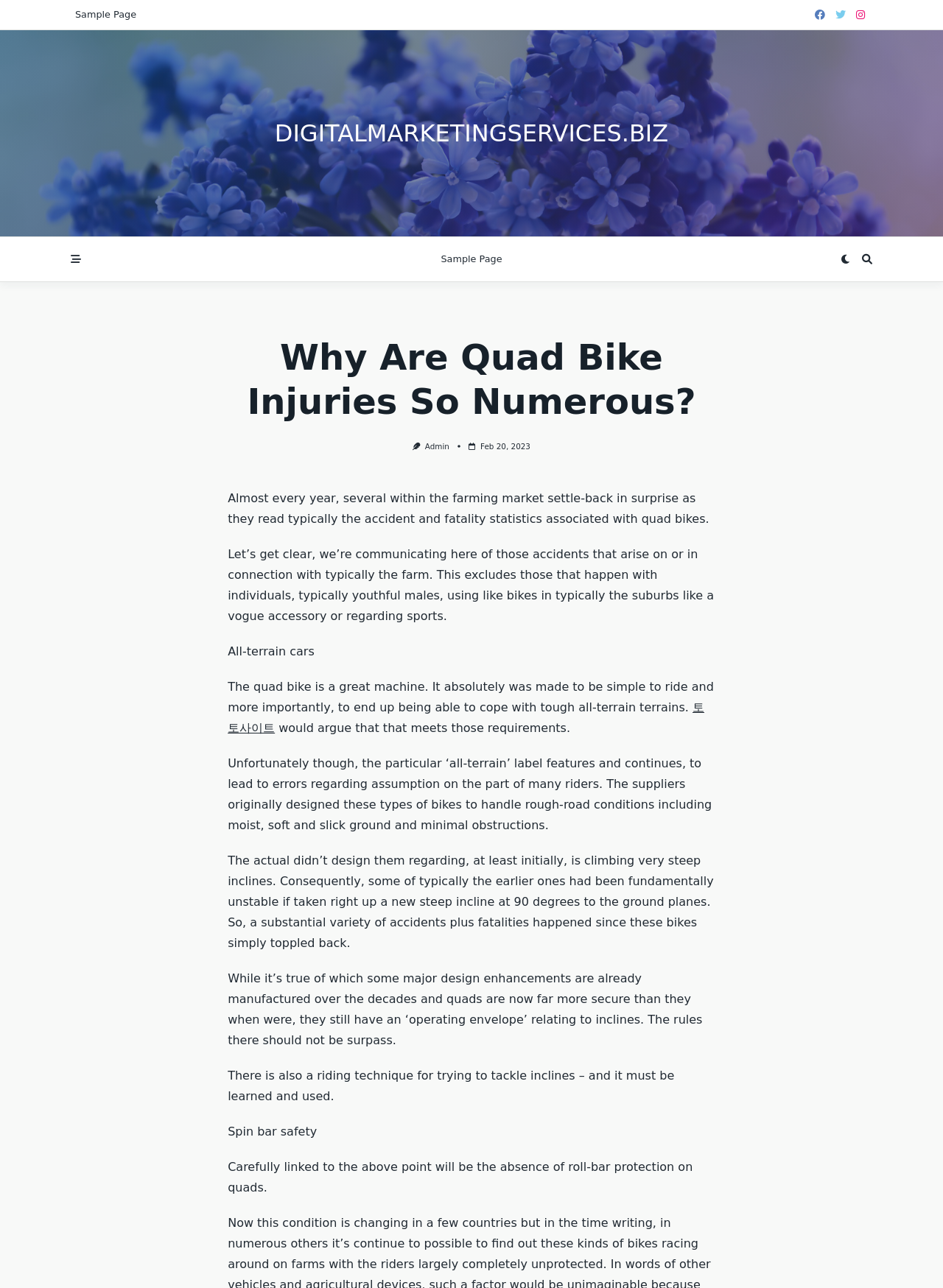Create an in-depth description of the webpage, covering main sections.

The webpage is about quad bike injuries and fatalities, specifically focusing on the farming market. At the top, there are several links and buttons, including a link to "Sample Page" and a button with an icon. On the right side, there are three more links and buttons, including a link to "DIGITALMARKETINGSERVICES.BIZ" and two buttons with icons.

Below these links and buttons, there is a header section with a heading that reads "Why Are Quad Bike Injuries So Numerous?" followed by a link to "Admin" and an image. Next to the image, there is a link to "Feb 20, 2023" with a timestamp.

The main content of the webpage consists of several paragraphs of text. The first paragraph discusses how people in the farming market are often surprised by the accident and fatality statistics associated with quad bikes. The second paragraph clarifies that the discussion is about accidents that occur on or in connection with farms, excluding those that happen with individuals using quad bikes for recreational purposes.

The following paragraphs describe the quad bike as a machine designed to be simple to ride and capable of handling tough all-terrain terrains. However, the "all-terrain" label has led to errors in assumption by many riders, who underestimate the bike's limitations. The text explains that the suppliers originally designed the bikes to handle rough-road conditions, but not for climbing very steep inclines, which has led to accidents and fatalities.

The webpage also discusses design enhancements made over the decades to improve the safety of quad bikes, but notes that they still have an "operating envelope" regarding inclines that should not be surpassed. Additionally, there is a riding technique for tackling inclines that must be learned and used. The final paragraphs mention the importance of spin bar safety and the absence of roll-bar protection on quads.